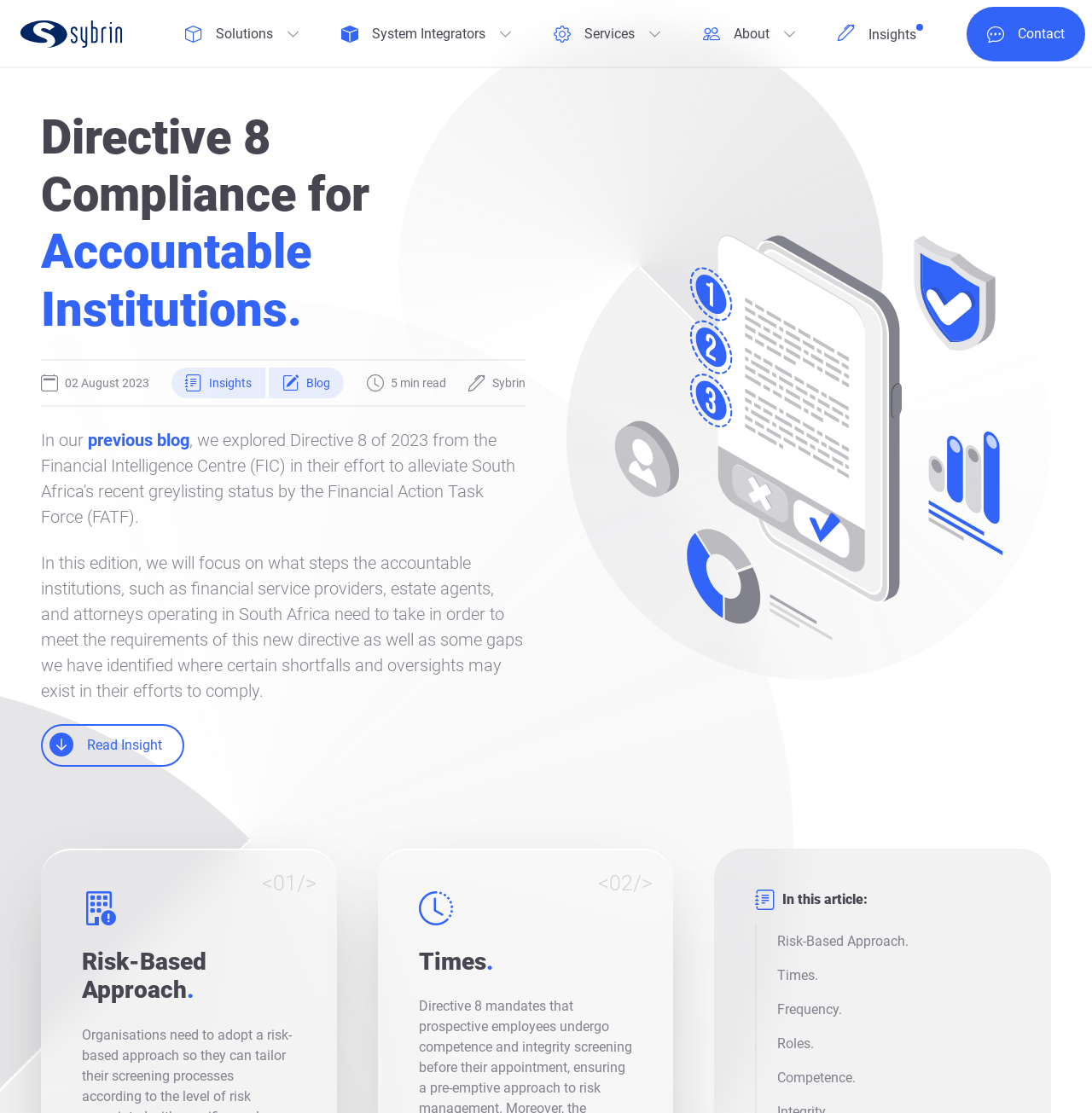Provide a short answer to the following question with just one word or phrase: What is the name of the company?

Sybrin